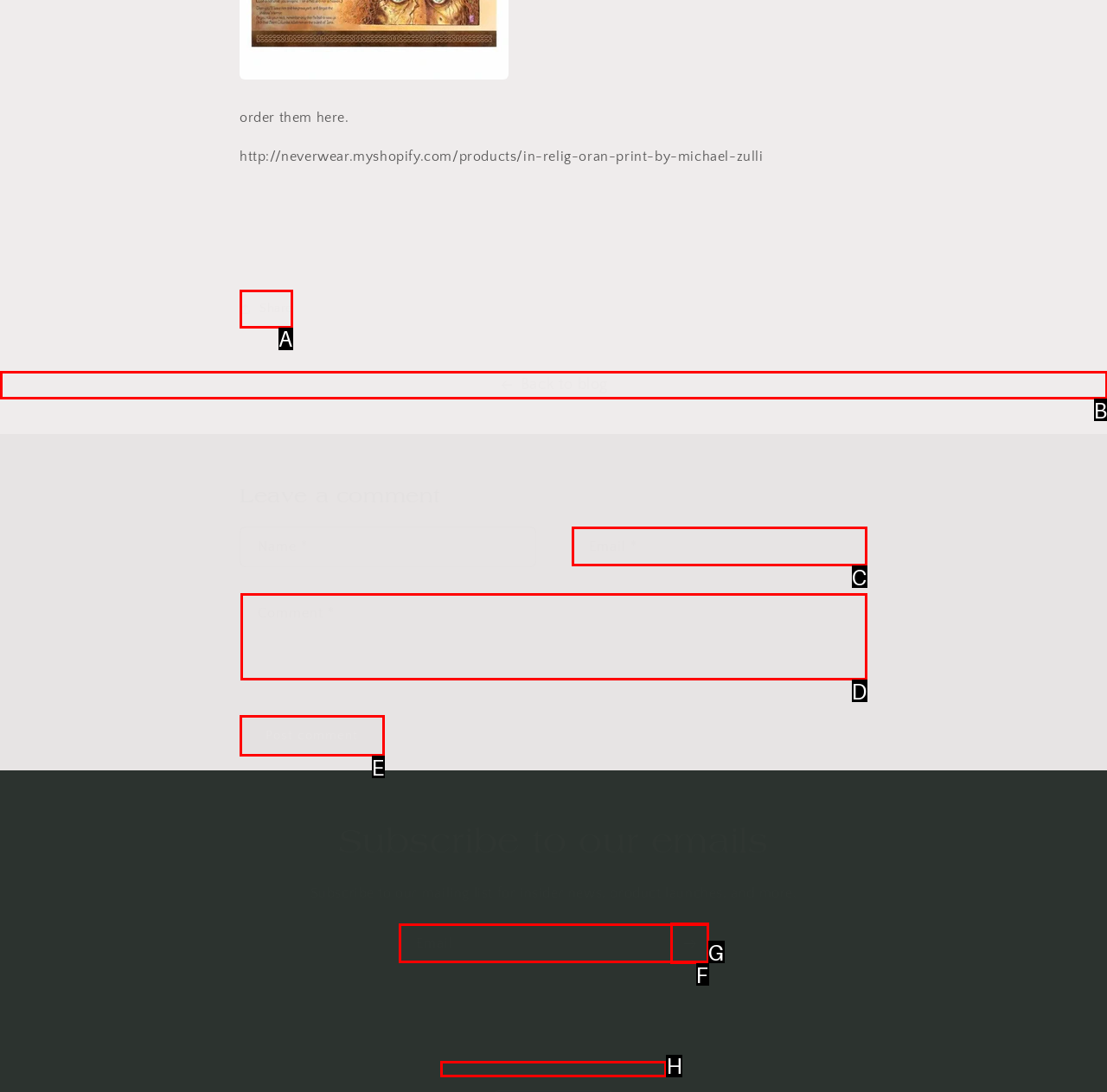Which UI element's letter should be clicked to achieve the task: Click on 'Home'
Provide the letter of the correct choice directly.

None